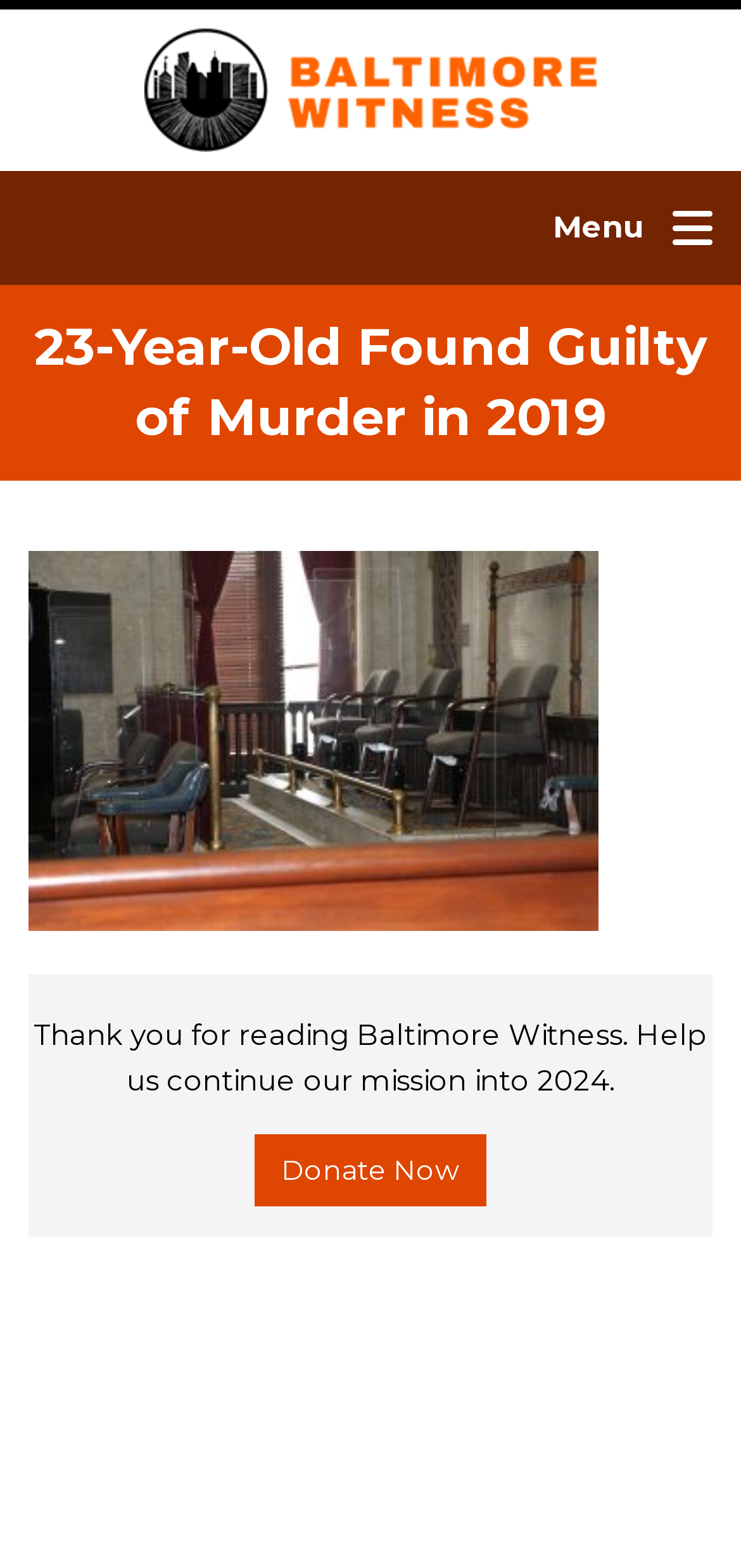Determine the bounding box coordinates of the clickable element necessary to fulfill the instruction: "Click the Donate Now button". Provide the coordinates as four float numbers within the 0 to 1 range, i.e., [left, top, right, bottom].

[0.343, 0.723, 0.657, 0.77]